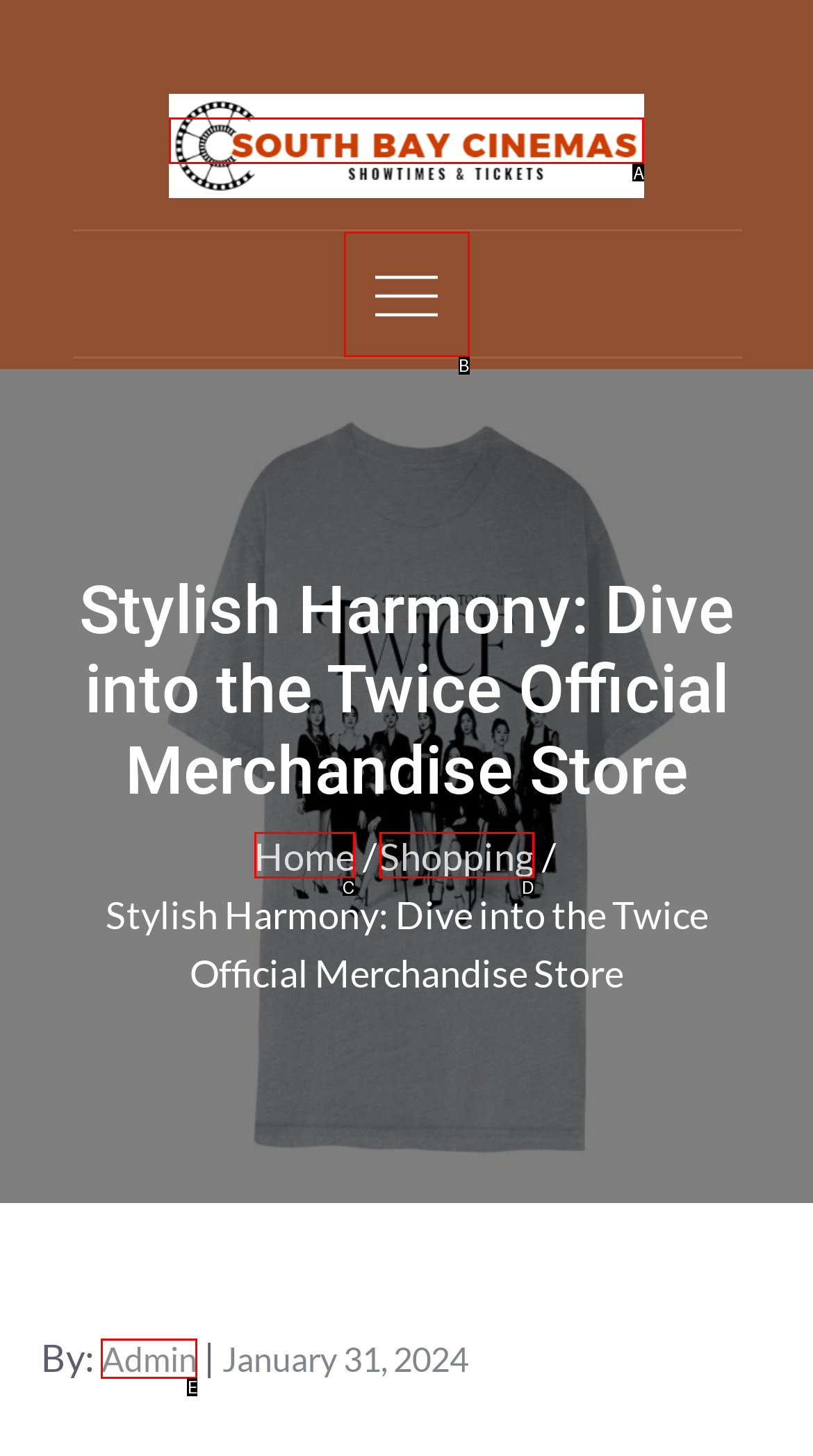Given the description: Menu, choose the HTML element that matches it. Indicate your answer with the letter of the option.

B